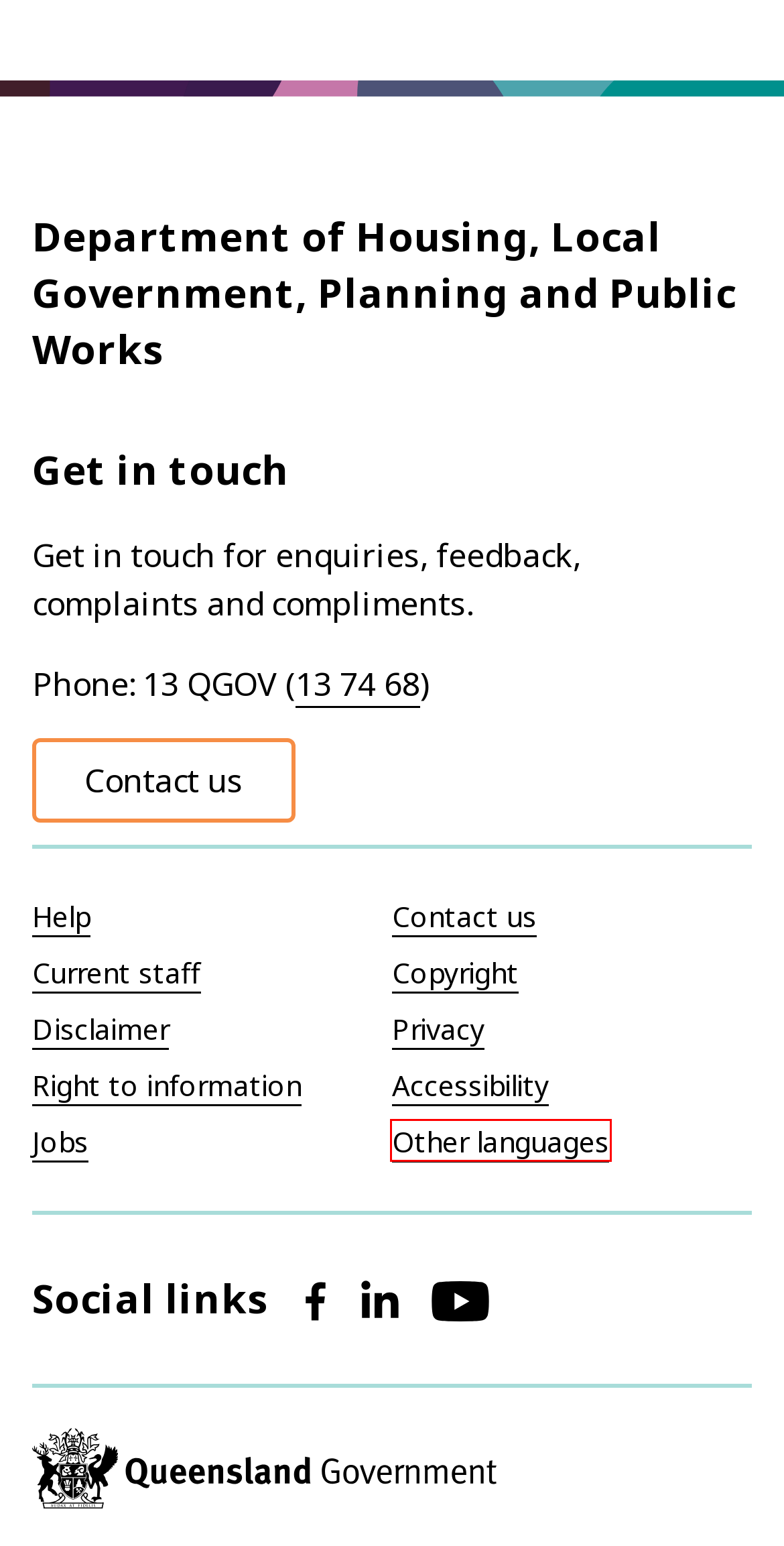You are presented with a screenshot of a webpage containing a red bounding box around a particular UI element. Select the best webpage description that matches the new webpage after clicking the element within the bounding box. Here are the candidates:
A. Other languages | Queensland Government
B. Copyright | Department of Housing, Local Government, Planning and Public Works
C. Right to Information | About Queensland and its government | Queensland Government
D. Contact us | Department of Housing, Local Government, Planning and Public Works
E. Help | Queensland Government
F. Current staff | Department of Housing, Local Government, Planning and Public Works
G. Disclaimer | Department of Housing, Local Government, Planning and Public Works
H. Housing help after a disaster | Homes and housing | Queensland Government

A